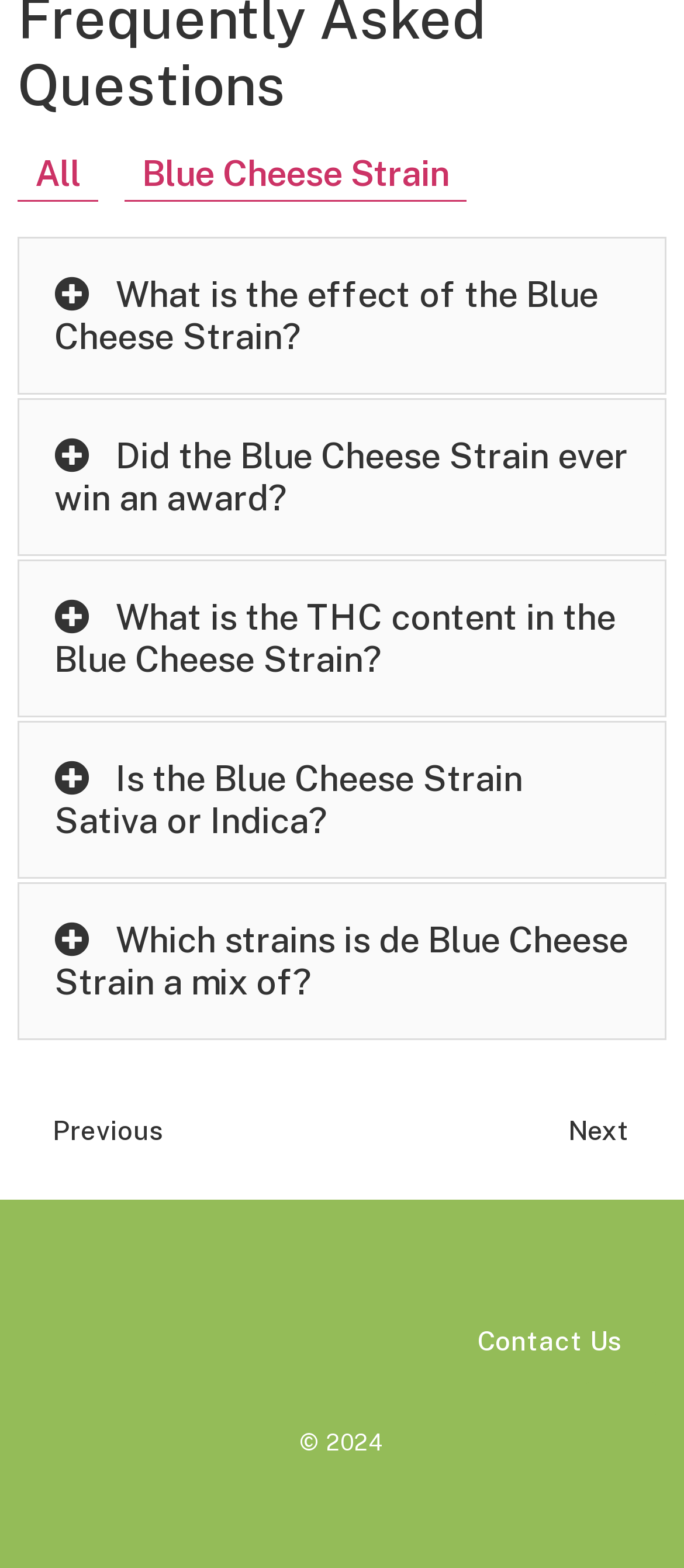Examine the image carefully and respond to the question with a detailed answer: 
What is the copyright year of the webpage?

The copyright year of the webpage is 2024, as indicated by the '© 2024' text at the bottom of the page.